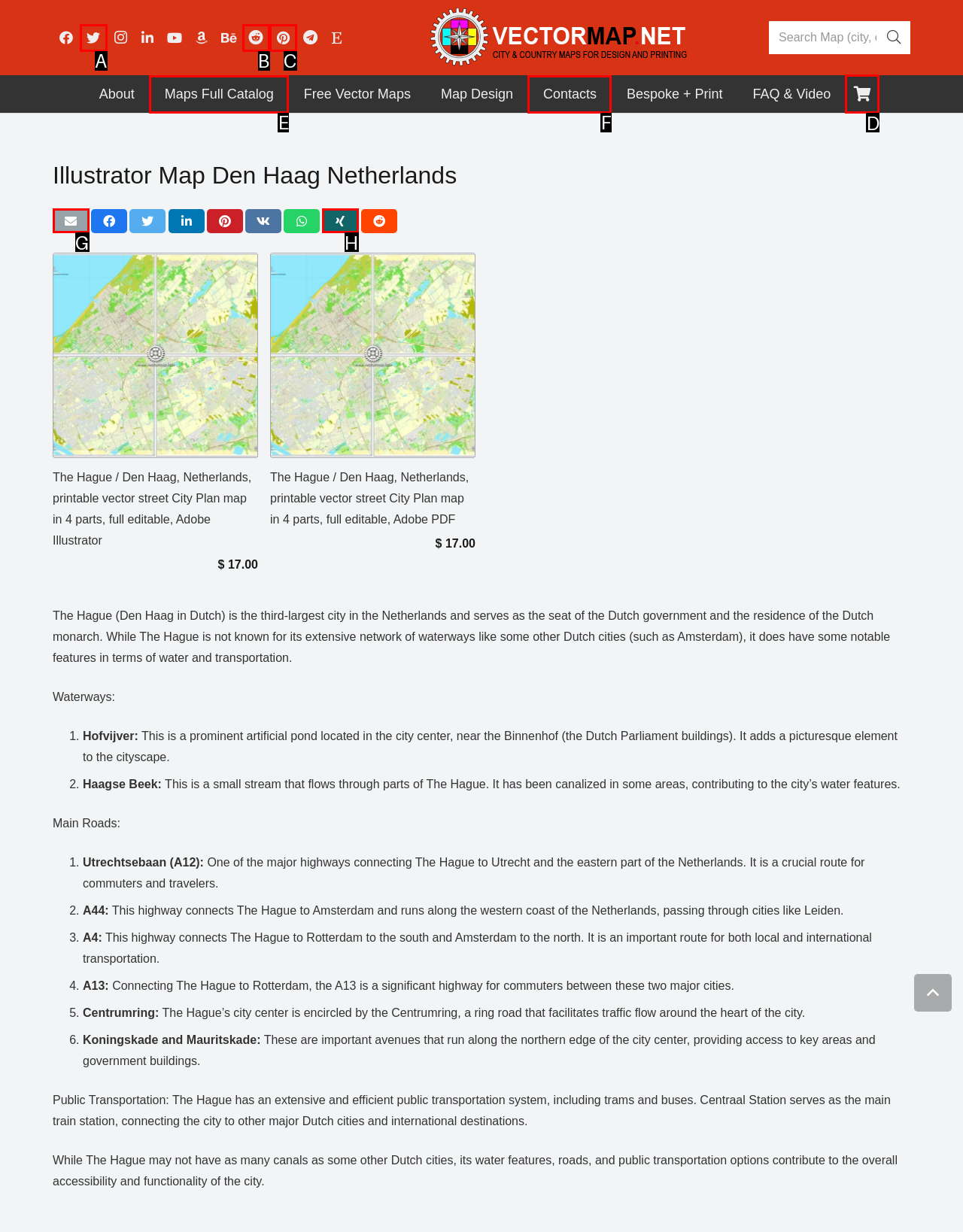Identify the correct option to click in order to accomplish the task: Check the cart Provide your answer with the letter of the selected choice.

D